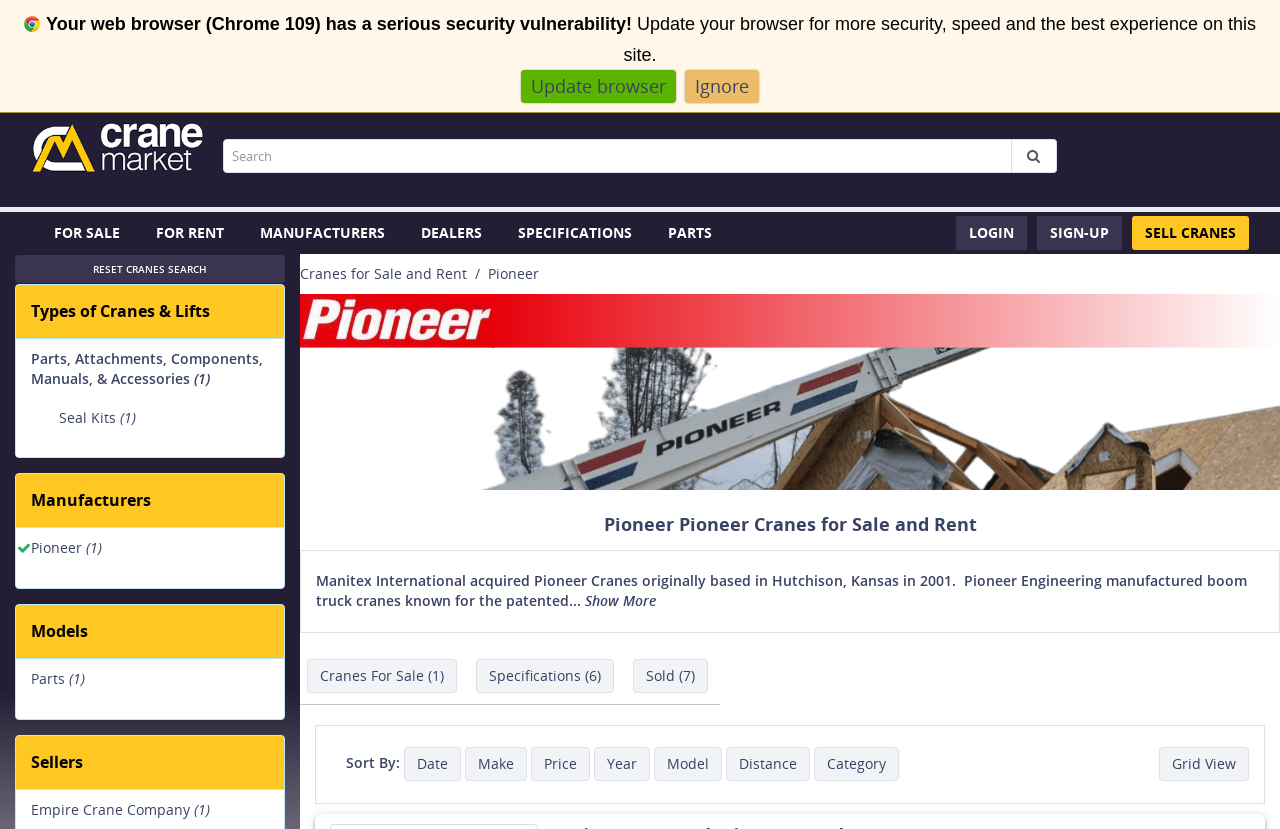Please indicate the bounding box coordinates of the element's region to be clicked to achieve the instruction: "Show more crane information". Provide the coordinates as four float numbers between 0 and 1, i.e., [left, top, right, bottom].

[0.457, 0.713, 0.512, 0.736]